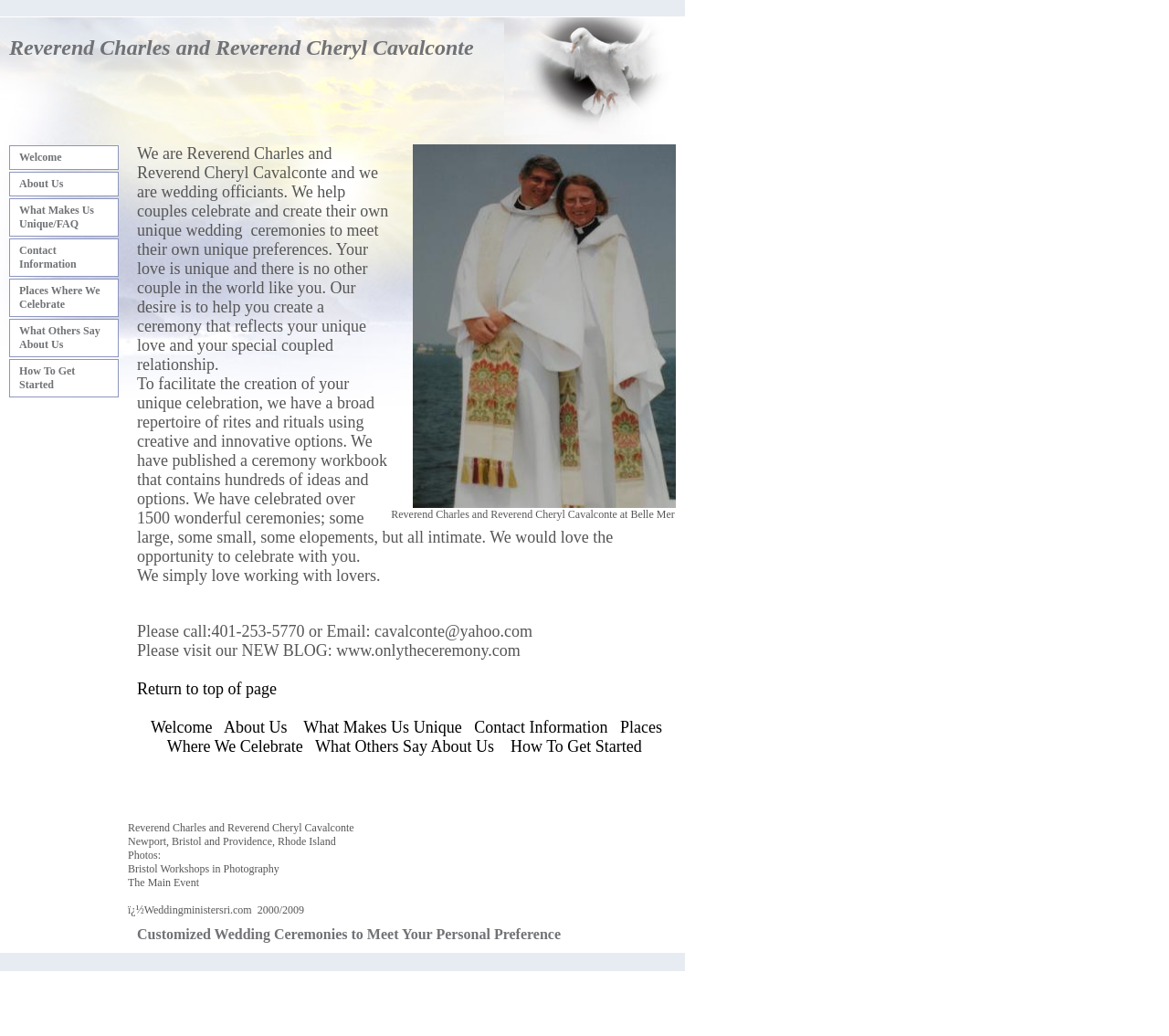Predict the bounding box of the UI element based on this description: "How To Get Started".

[0.008, 0.347, 0.102, 0.384]